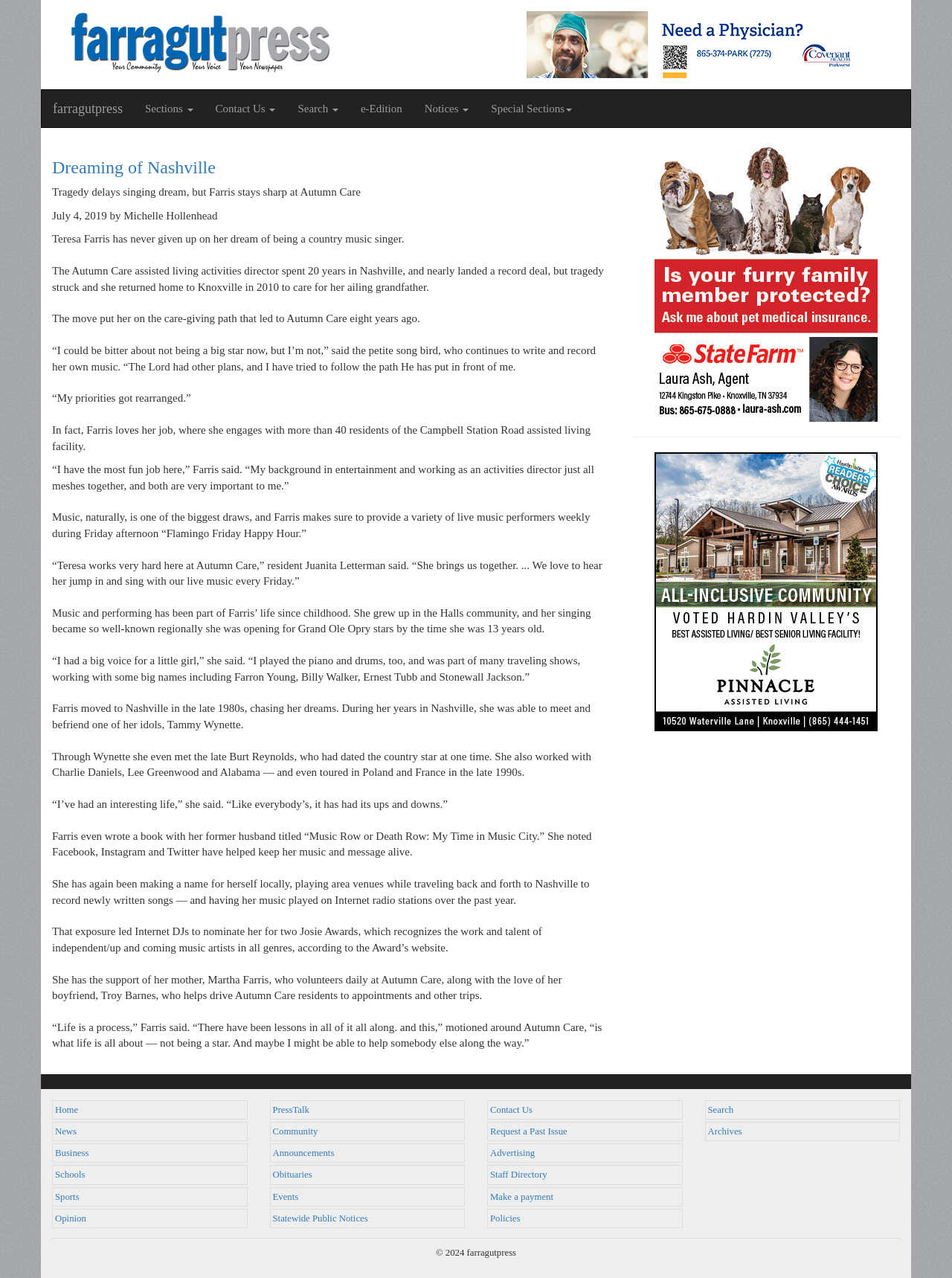Answer the question in one word or a short phrase:
How many links are there in the top navigation menu?

7